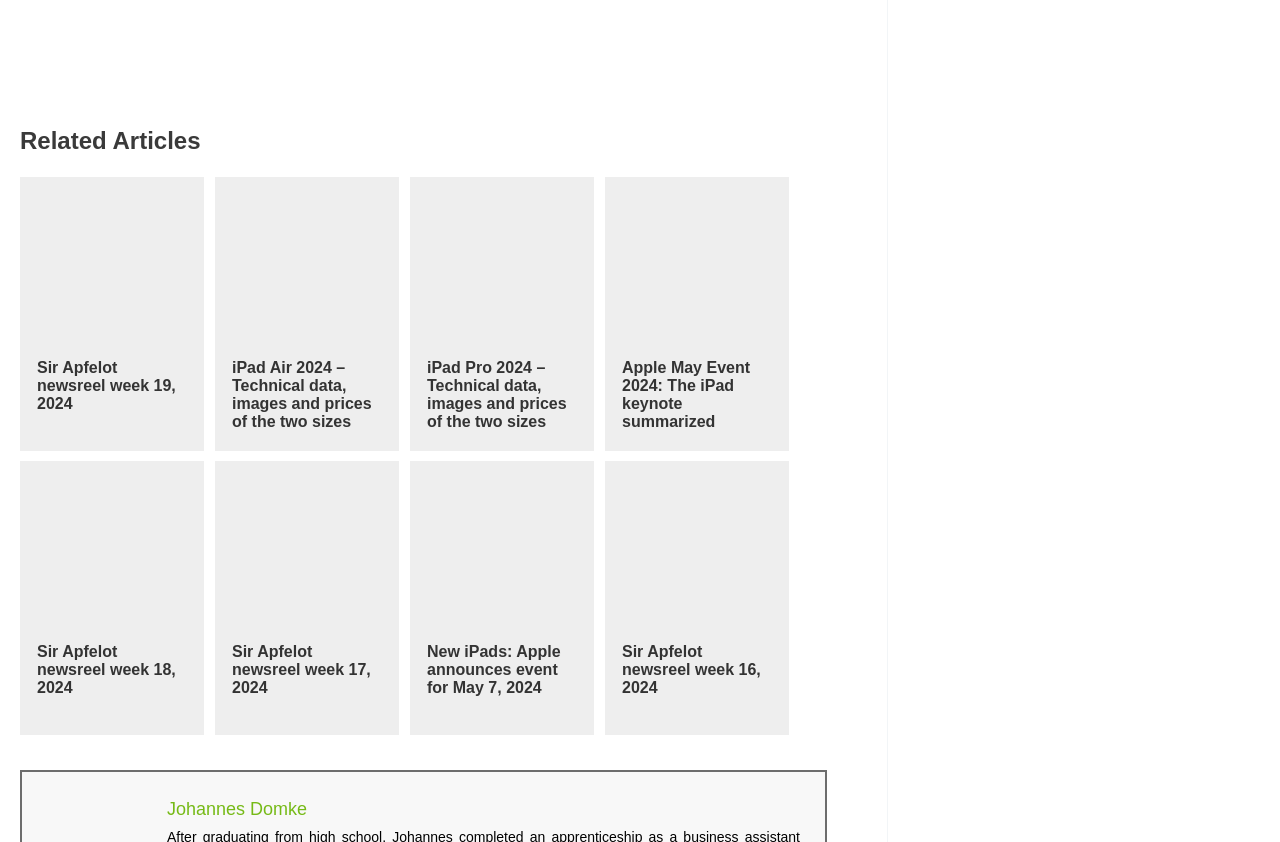Could you specify the bounding box coordinates for the clickable section to complete the following instruction: "Explore Sir Apfelot newsreel week 18, 2024"?

[0.029, 0.653, 0.146, 0.677]